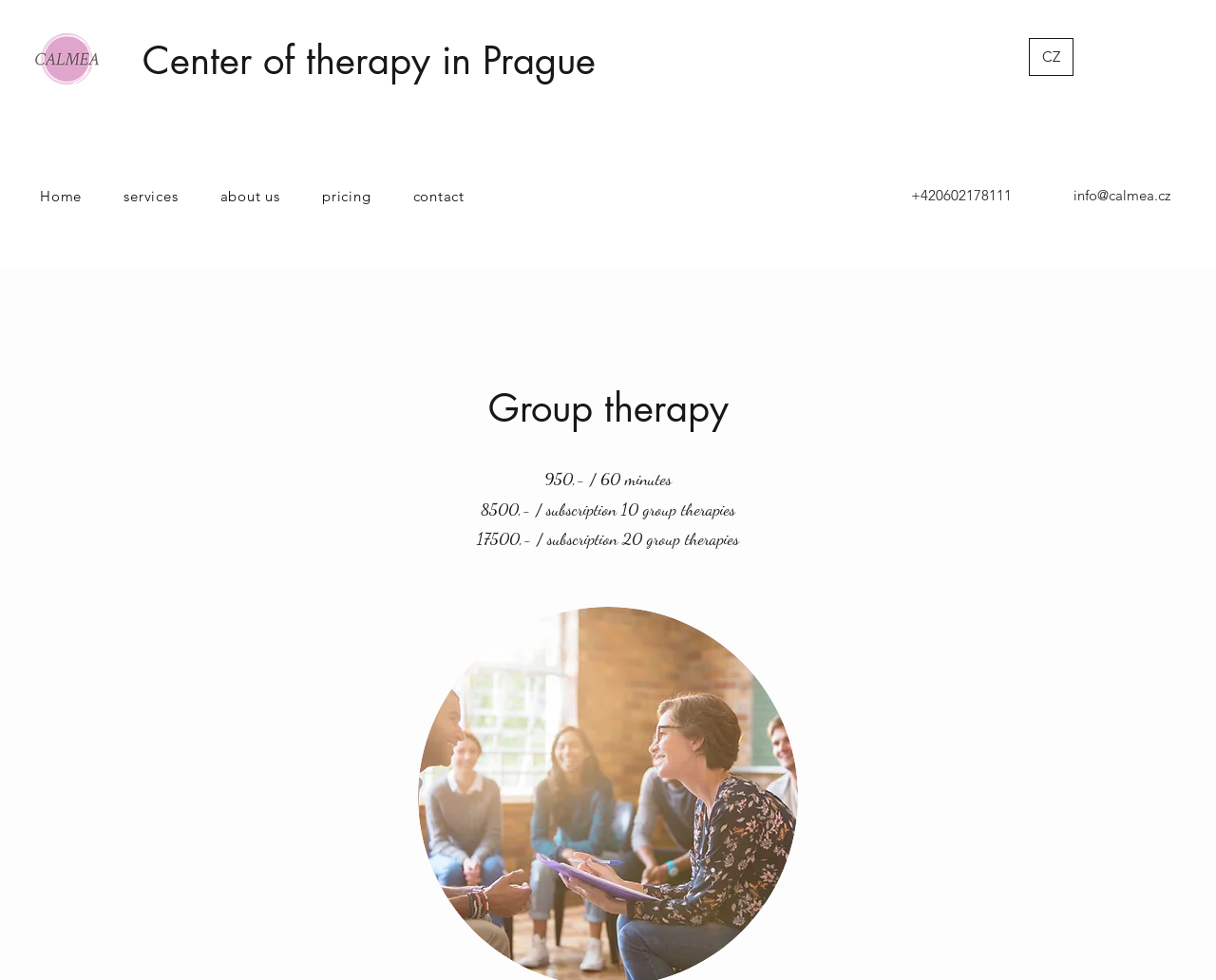Using the information in the image, give a comprehensive answer to the question: 
What is the phone number of the therapy center?

I found the answer by looking at the link element with the text '+420602178111' which is located at the top of the webpage, indicating that it is the phone number of the therapy center.